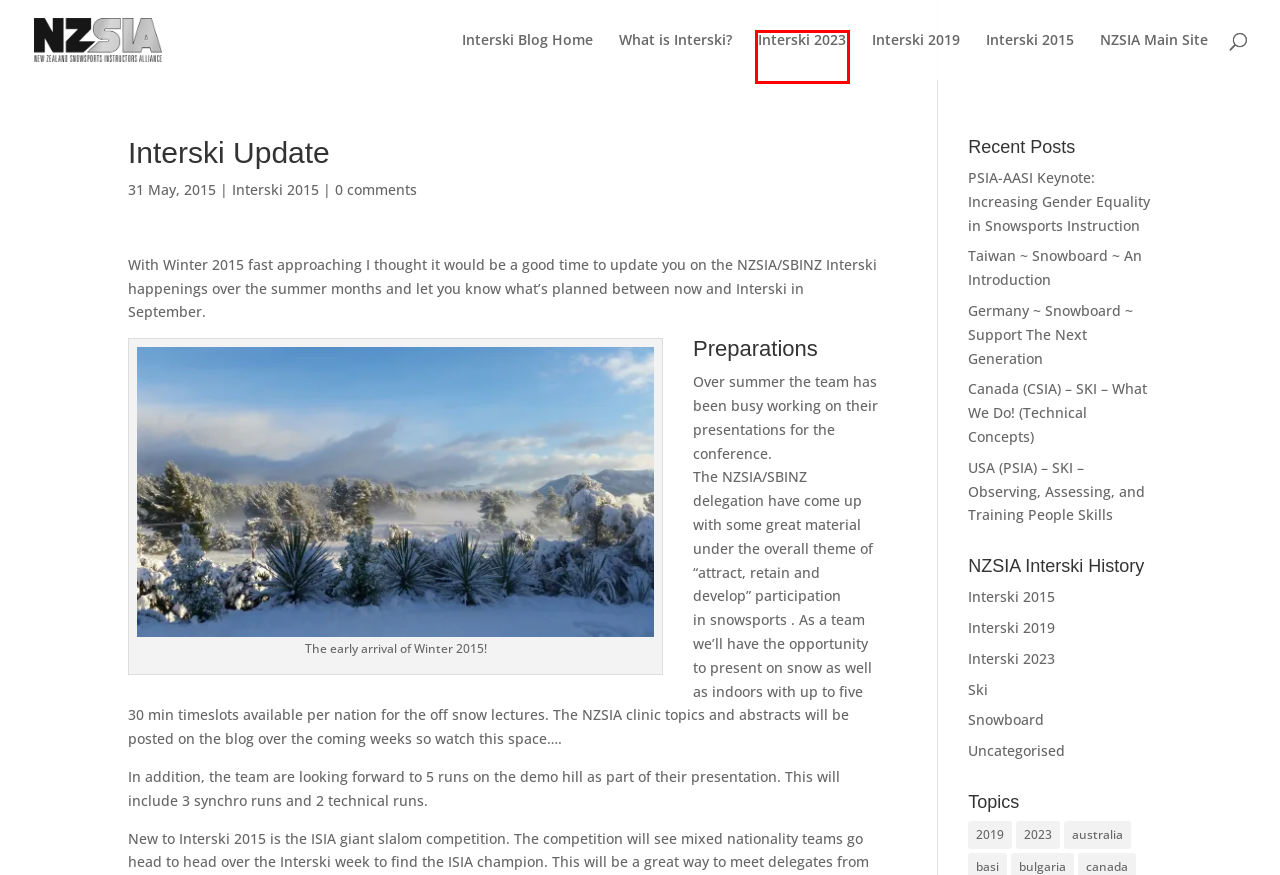After examining the screenshot of a webpage with a red bounding box, choose the most accurate webpage description that corresponds to the new page after clicking the element inside the red box. Here are the candidates:
A. Taiwan ~ Snowboard ~ An Introduction | NZSIA goes to Interski
B. Interski 2023 | NZSIA goes to Interski
C. 2019 | NZSIA goes to Interski
D. Interski 2019 | NZSIA goes to Interski
E. NZSIA | New Zealand Snowsports Instructors Alliance | Ski and Snowboard Instructor Certifications
F. australia | NZSIA goes to Interski
G. USA (PSIA) – SKI – Observing, Assessing, and Training People Skills | NZSIA goes to Interski
H. PSIA-AASI Keynote: Increasing Gender Equality in Snowsports Instruction | NZSIA goes to Interski

B